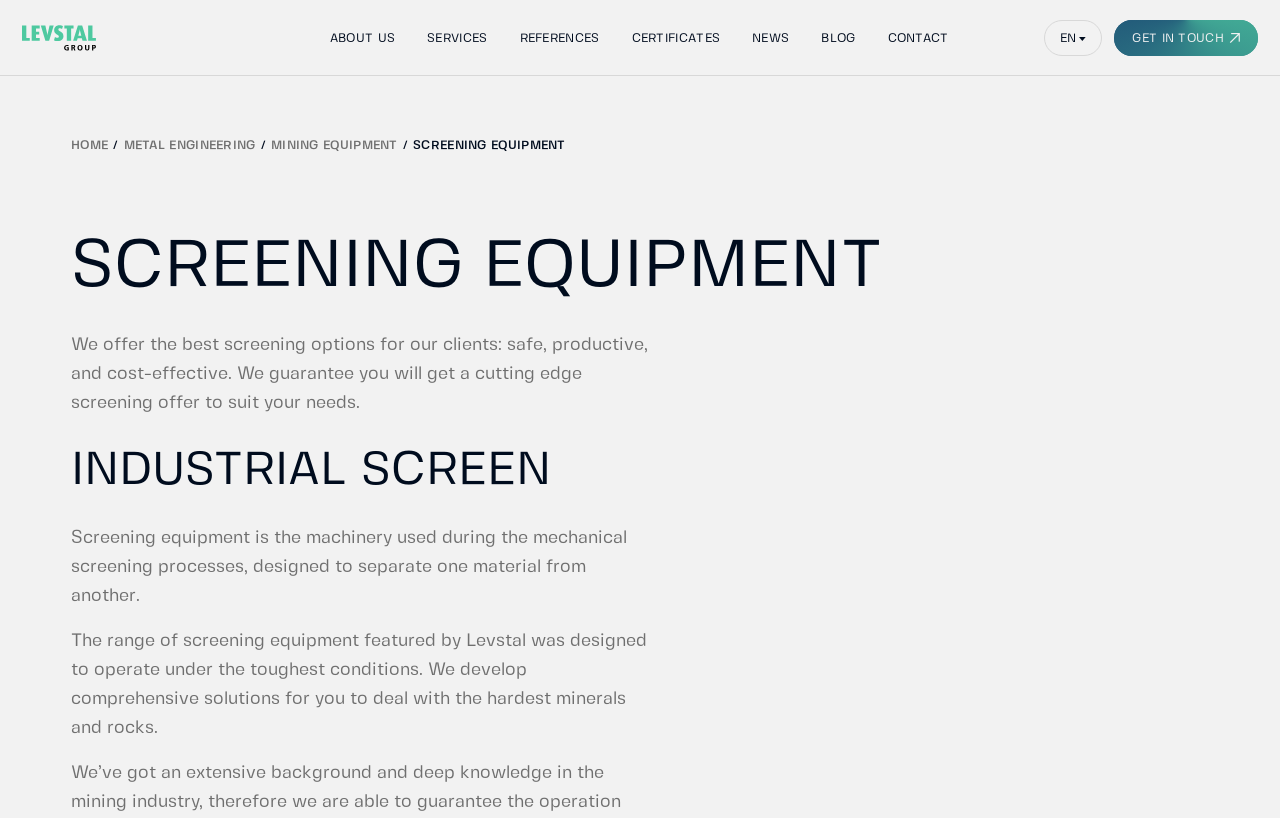Given the element description Get in touch, predict the bounding box coordinates for the UI element in the webpage screenshot. The format should be (top-left x, top-left y, bottom-right x, bottom-right y), and the values should be between 0 and 1.

[0.871, 0.024, 0.983, 0.068]